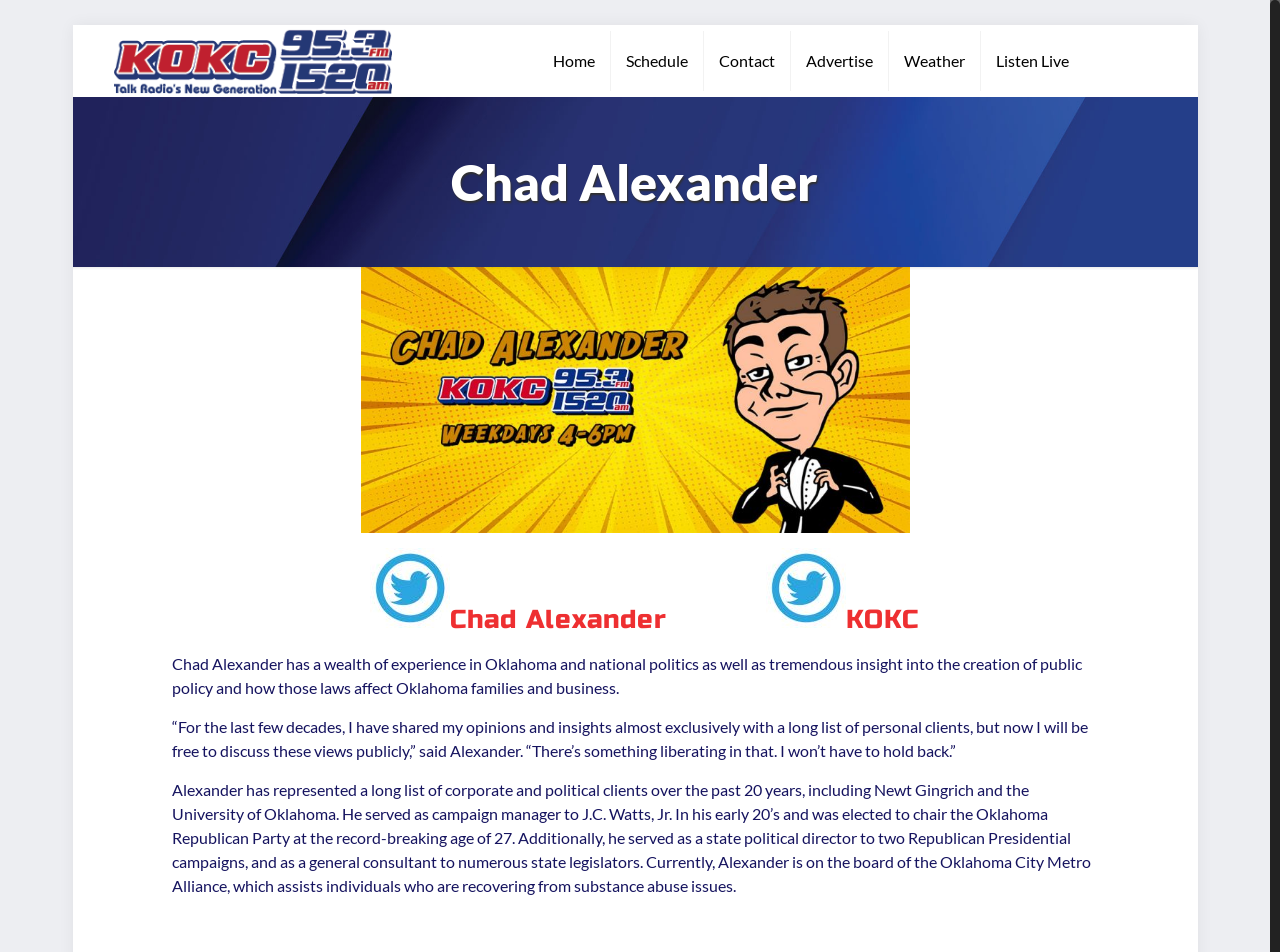Please locate the bounding box coordinates of the element that needs to be clicked to achieve the following instruction: "Check the weather". The coordinates should be four float numbers between 0 and 1, i.e., [left, top, right, bottom].

[0.694, 0.026, 0.766, 0.102]